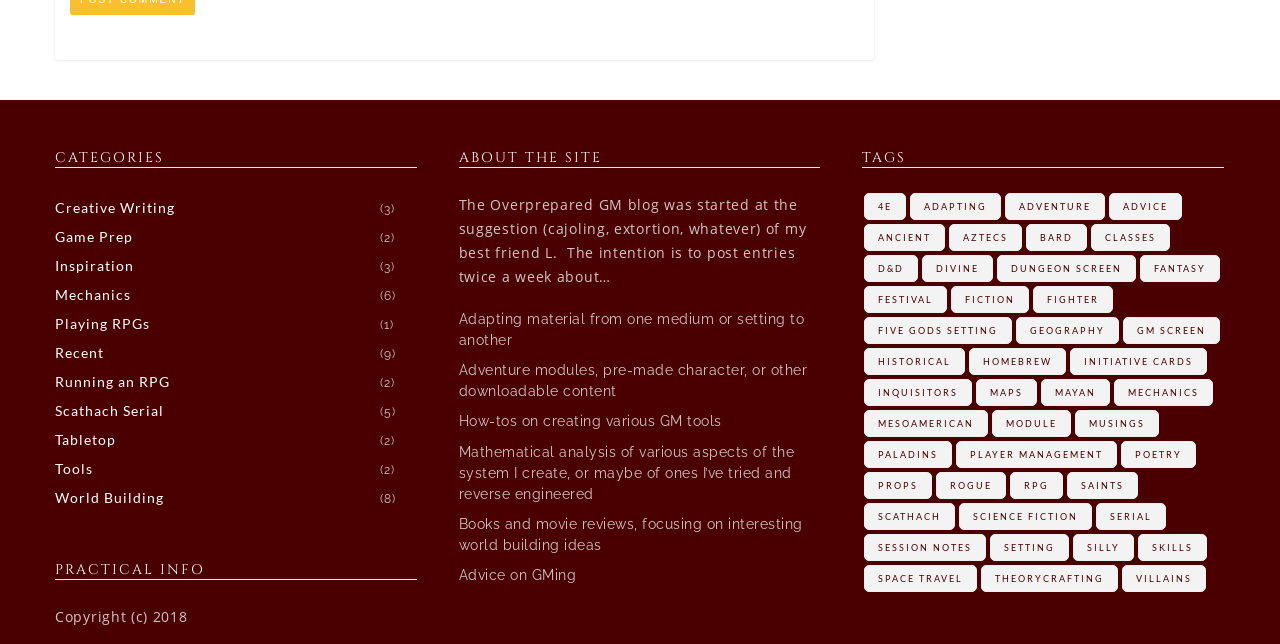Find the bounding box coordinates for the element that must be clicked to complete the instruction: "View the 'Recent' posts". The coordinates should be four float numbers between 0 and 1, indicated as [left, top, right, bottom].

[0.043, 0.531, 0.294, 0.564]